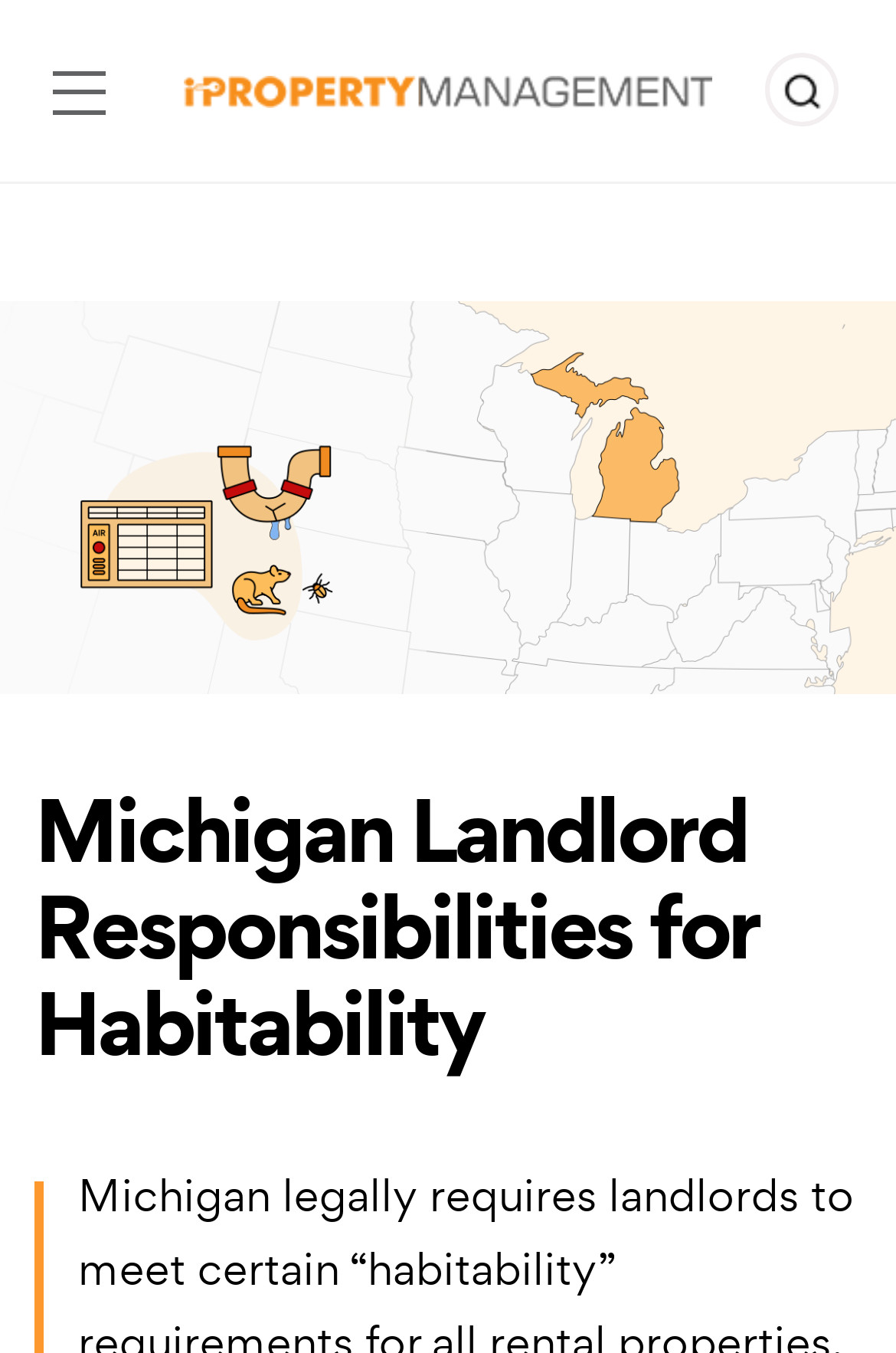Give a full account of the webpage's elements and their arrangement.

The webpage is about Michigan landlord responsibilities, specifically focusing on maintenance issues and amenities required in rental properties. At the top left, there is a button to toggle the menu. Next to it, on the top center, is a link to the website "iPropertyManagement.com" accompanied by an image of the same name. 

On the top right, there is a search bar with a submit button and a text box to input search queries. Below the search bar, there is a large image taking up most of the width, titled "Michigan Landlord Responsibilities for Habitability". 

Below the image, there is a heading with the same title, "Michigan Landlord Responsibilities for Habitability", which likely introduces the main content of the webpage.